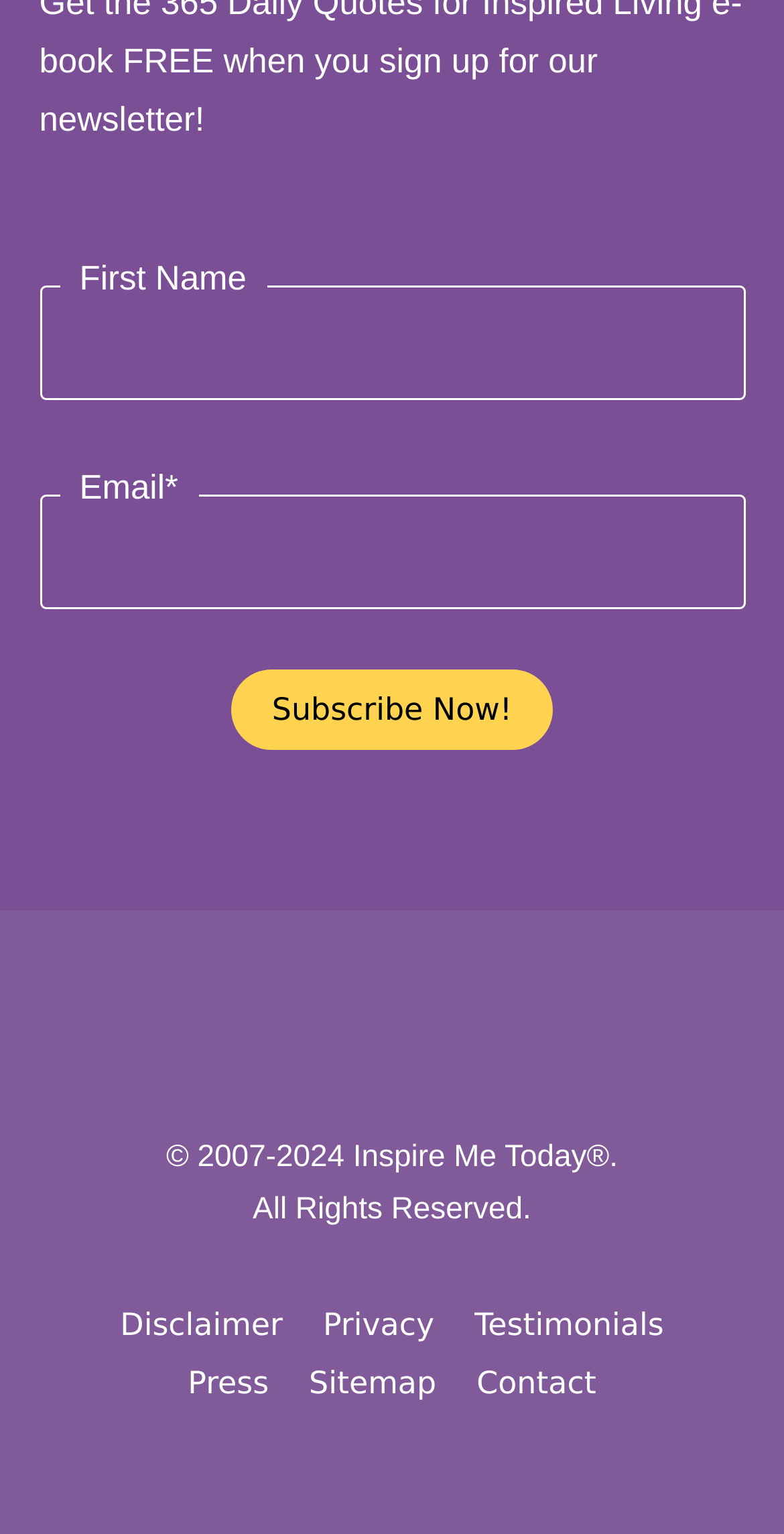Determine the bounding box coordinates of the region I should click to achieve the following instruction: "Print the article". Ensure the bounding box coordinates are four float numbers between 0 and 1, i.e., [left, top, right, bottom].

None